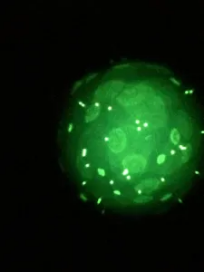Please give a concise answer to this question using a single word or phrase: 
What event is mentioned to resuspend microplastics?

storm events